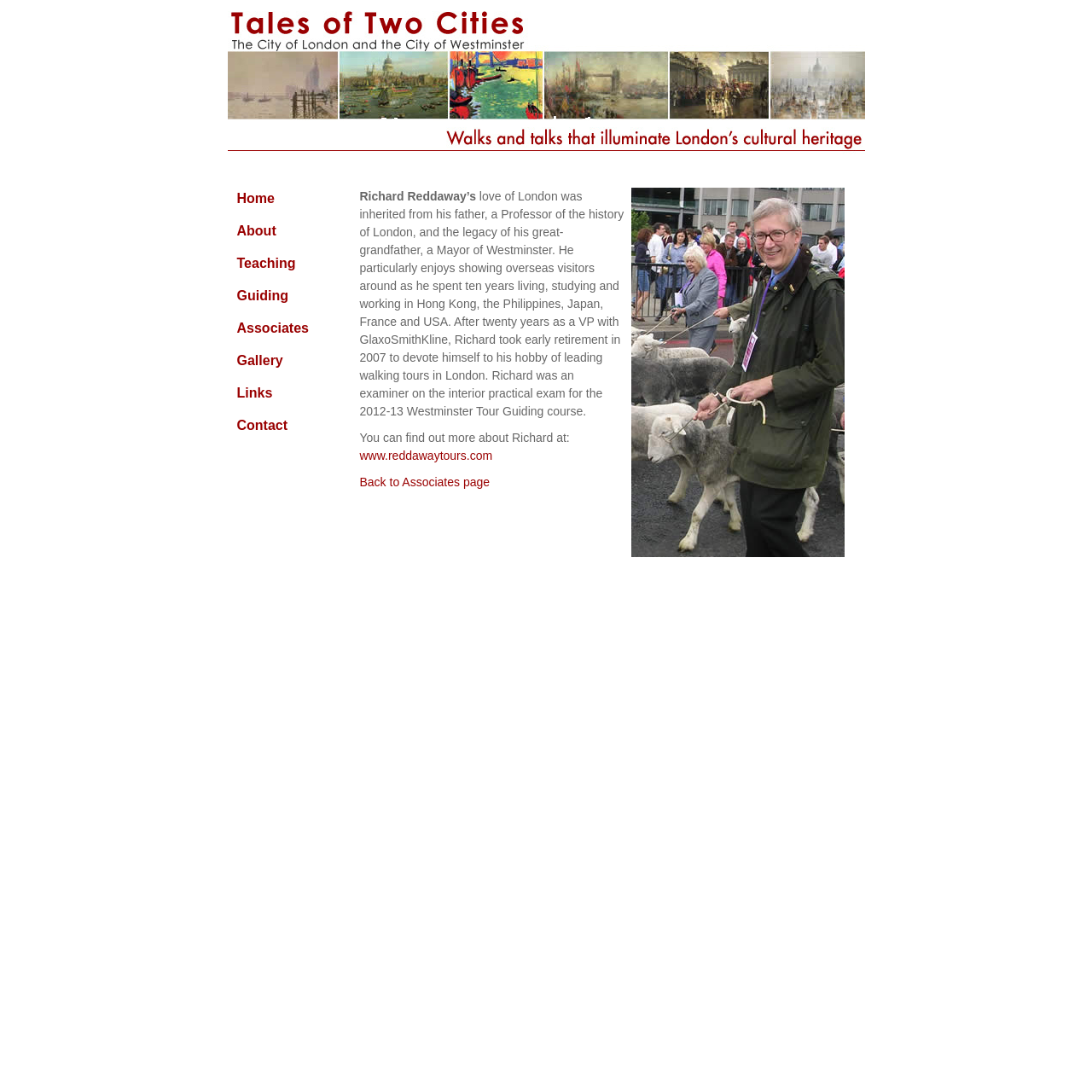Please determine the bounding box coordinates of the element to click in order to execute the following instruction: "Go to the Associates page". The coordinates should be four float numbers between 0 and 1, specified as [left, top, right, bottom].

[0.329, 0.435, 0.448, 0.448]